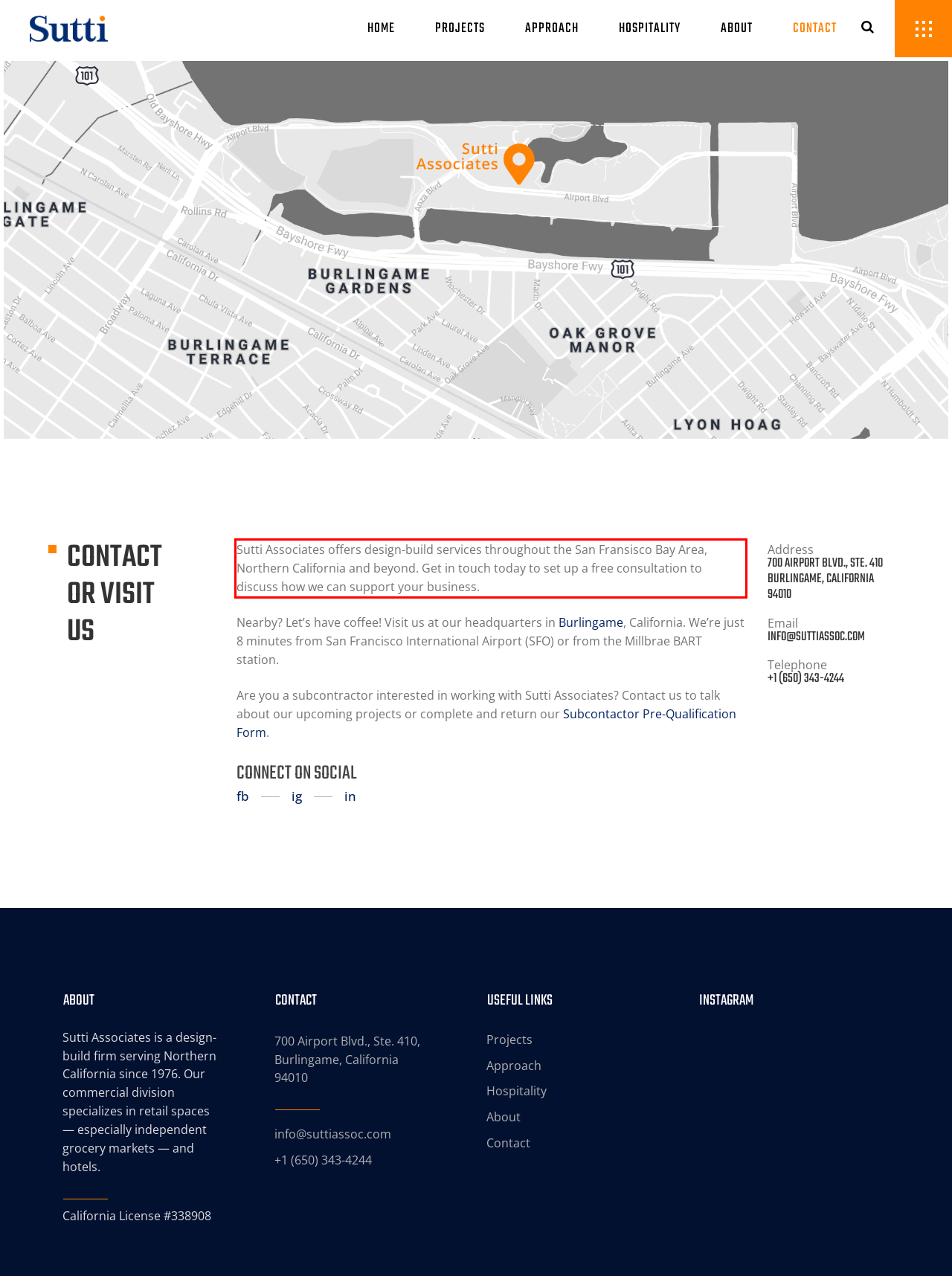Given a webpage screenshot with a red bounding box, perform OCR to read and deliver the text enclosed by the red bounding box.

Sutti Associates offers design-build services throughout the San Fransisco Bay Area, Northern California and beyond. Get in touch today to set up a free consultation to discuss how we can support your business.